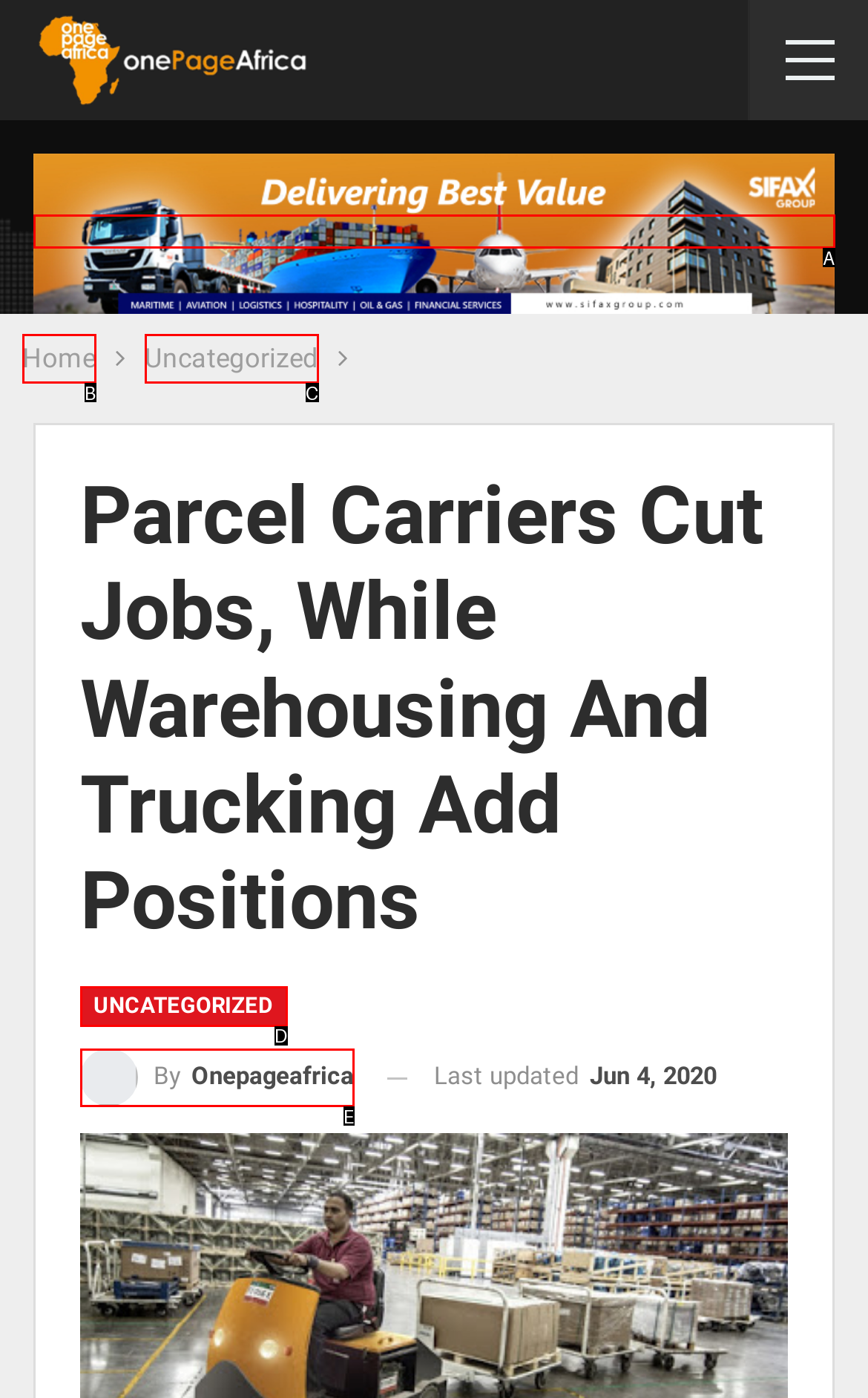Match the option to the description: Uncategorized
State the letter of the correct option from the available choices.

D